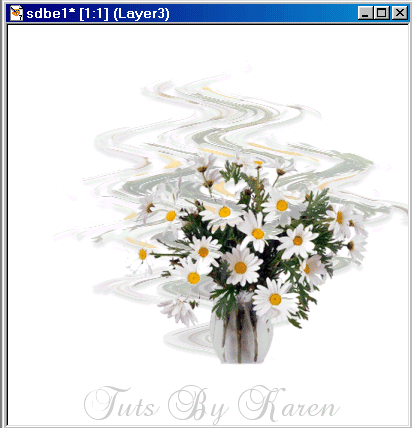What is the purpose of the wavy background design?
Kindly give a detailed and elaborate answer to the question.

The caption explains that the background has a 'wavy, abstract design that adds depth and visual interest', implying that the design element serves to enhance the overall visual appeal of the image.